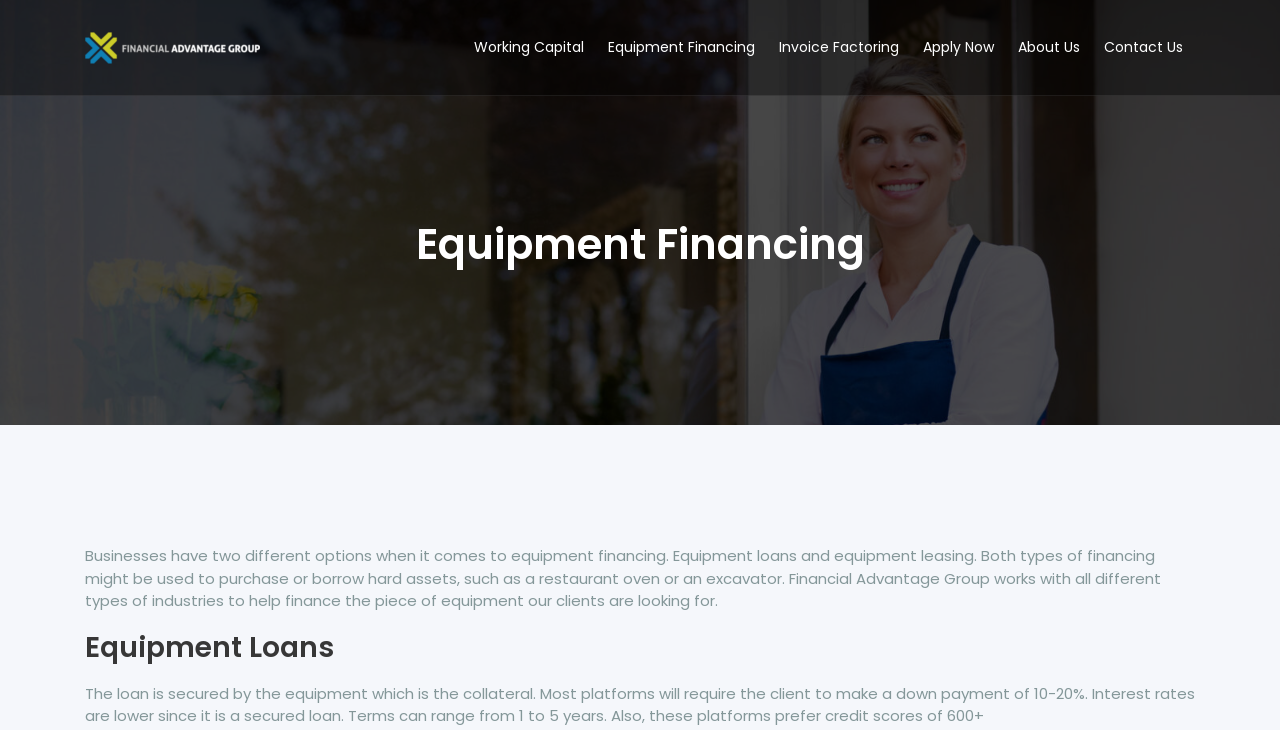Given the element description "alt="Financial Advantage Group"" in the screenshot, predict the bounding box coordinates of that UI element.

[0.066, 0.0, 0.316, 0.125]